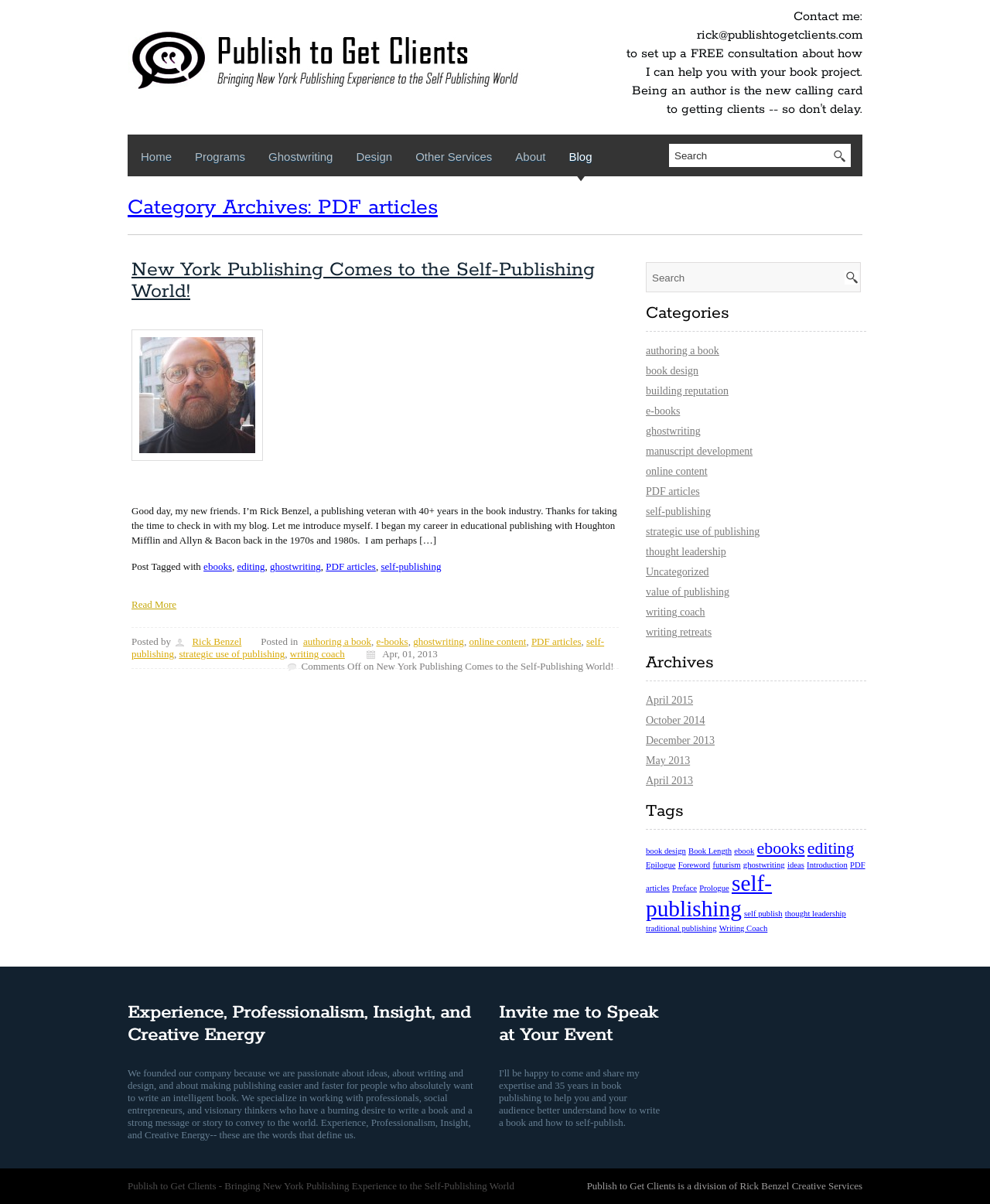Locate the bounding box coordinates of the element you need to click to accomplish the task described by this instruction: "Search for PDF articles".

[0.676, 0.119, 0.859, 0.139]